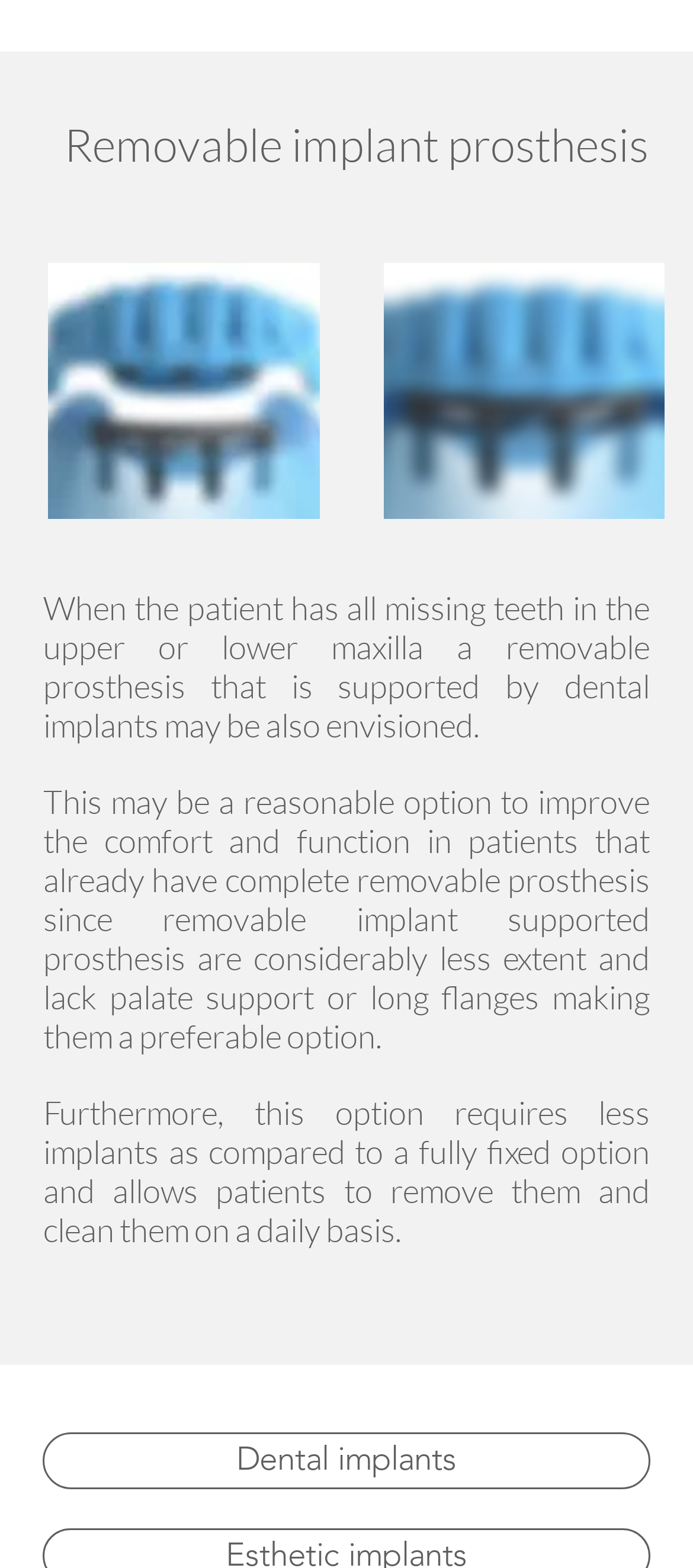From the element description: "Bone regeneration", extract the bounding box coordinates of the UI element. The coordinates should be expressed as four float numbers between 0 and 1, in the order [left, top, right, bottom].

[0.051, 0.175, 0.769, 0.205]